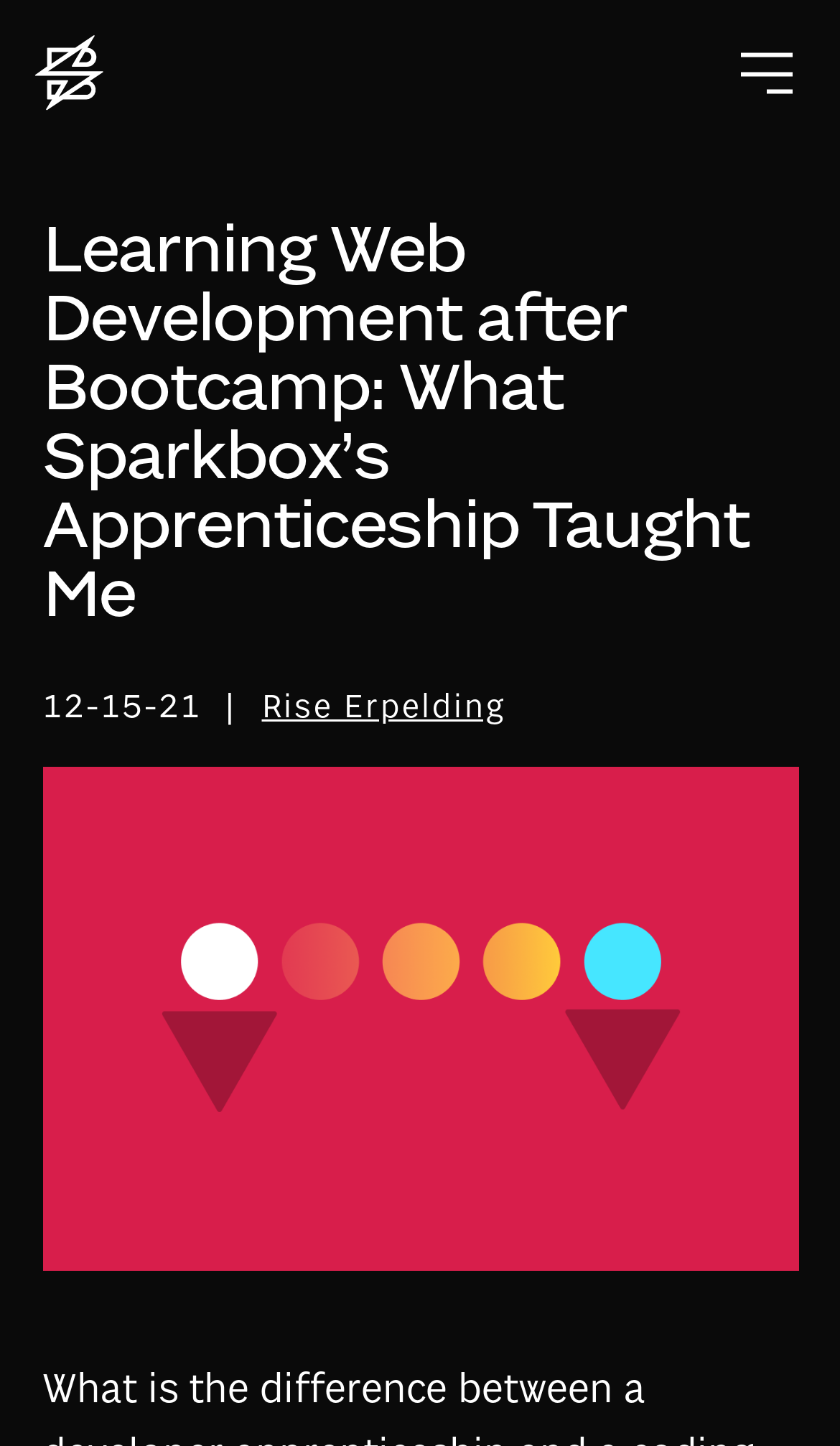What is the date of the article?
Give a detailed explanation using the information visible in the image.

The date of the article is mentioned as '12-15-21' which is located below the heading 'Learning Web Development after Bootcamp: What Sparkbox’s Apprenticeship Taught Me'.